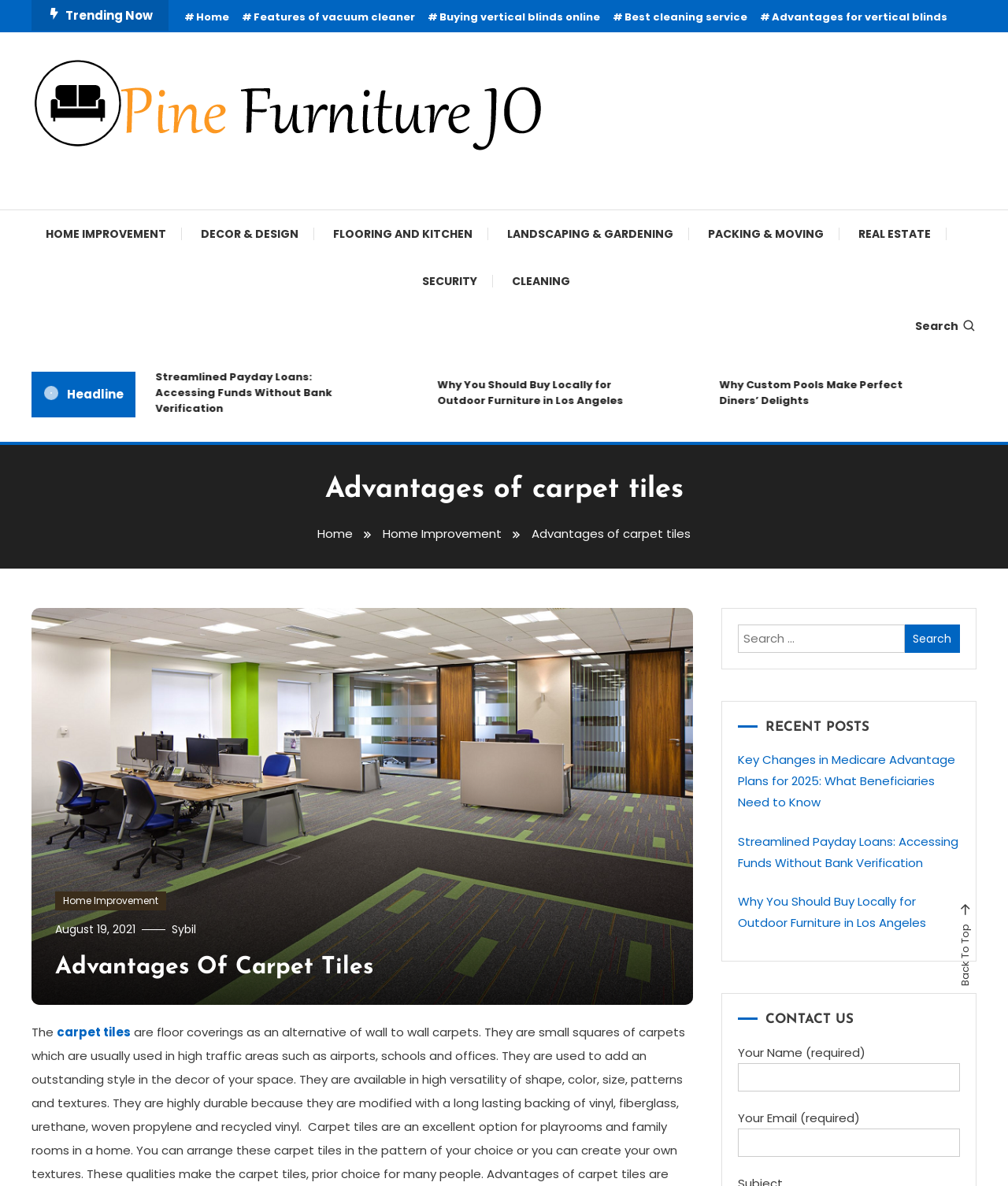Locate the bounding box coordinates of the clickable area to execute the instruction: "Read the 'Advantages Of Carpet Tiles' article". Provide the coordinates as four float numbers between 0 and 1, represented as [left, top, right, bottom].

[0.055, 0.803, 0.664, 0.828]